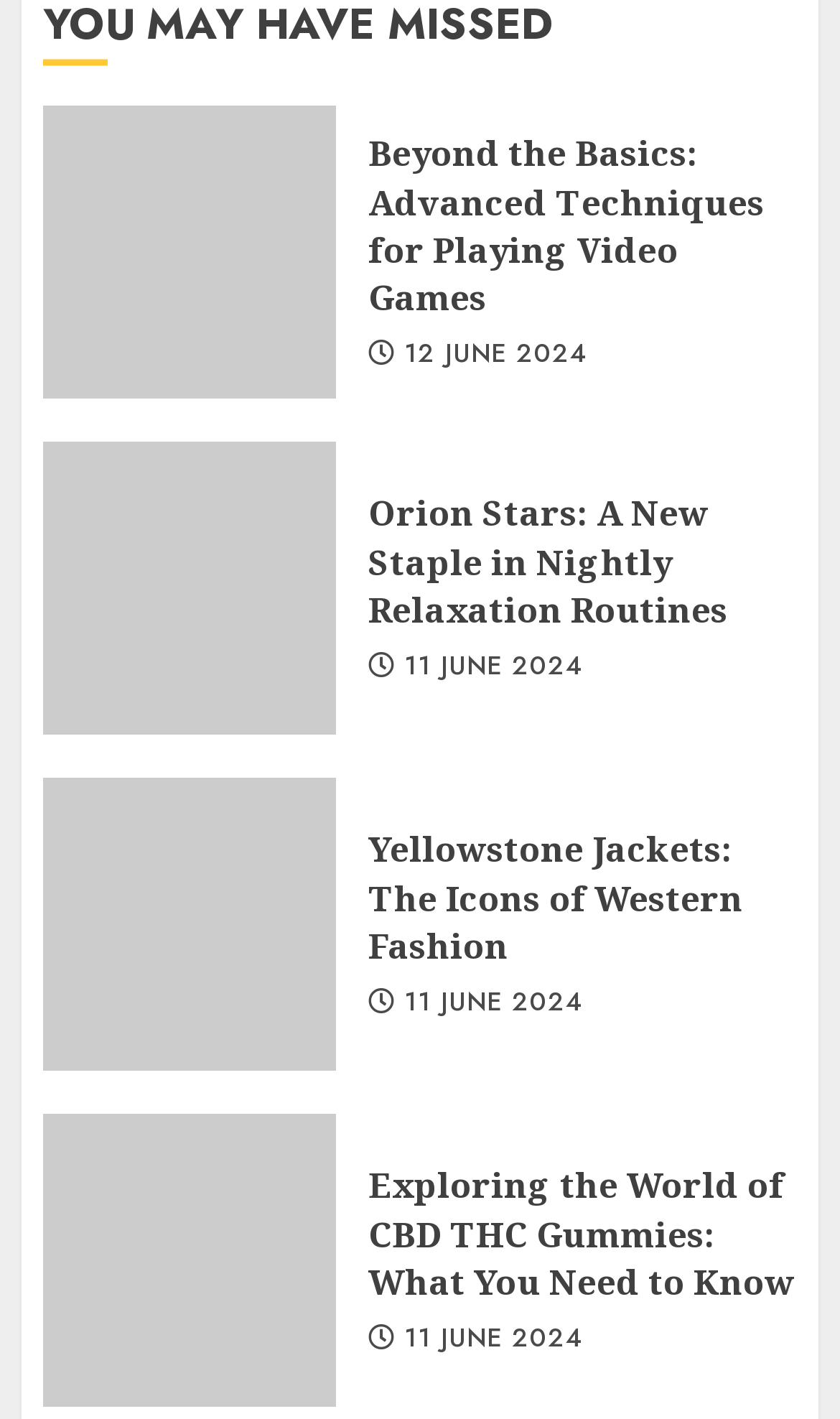What is the topic of the last article?
Using the information from the image, answer the question thoroughly.

The last article's heading is 'Exploring the World of CBD THC Gummies: What You Need to Know', and it also has an image with the text 'CBD', indicating that the topic of the article is related to CBD THC Gummies.